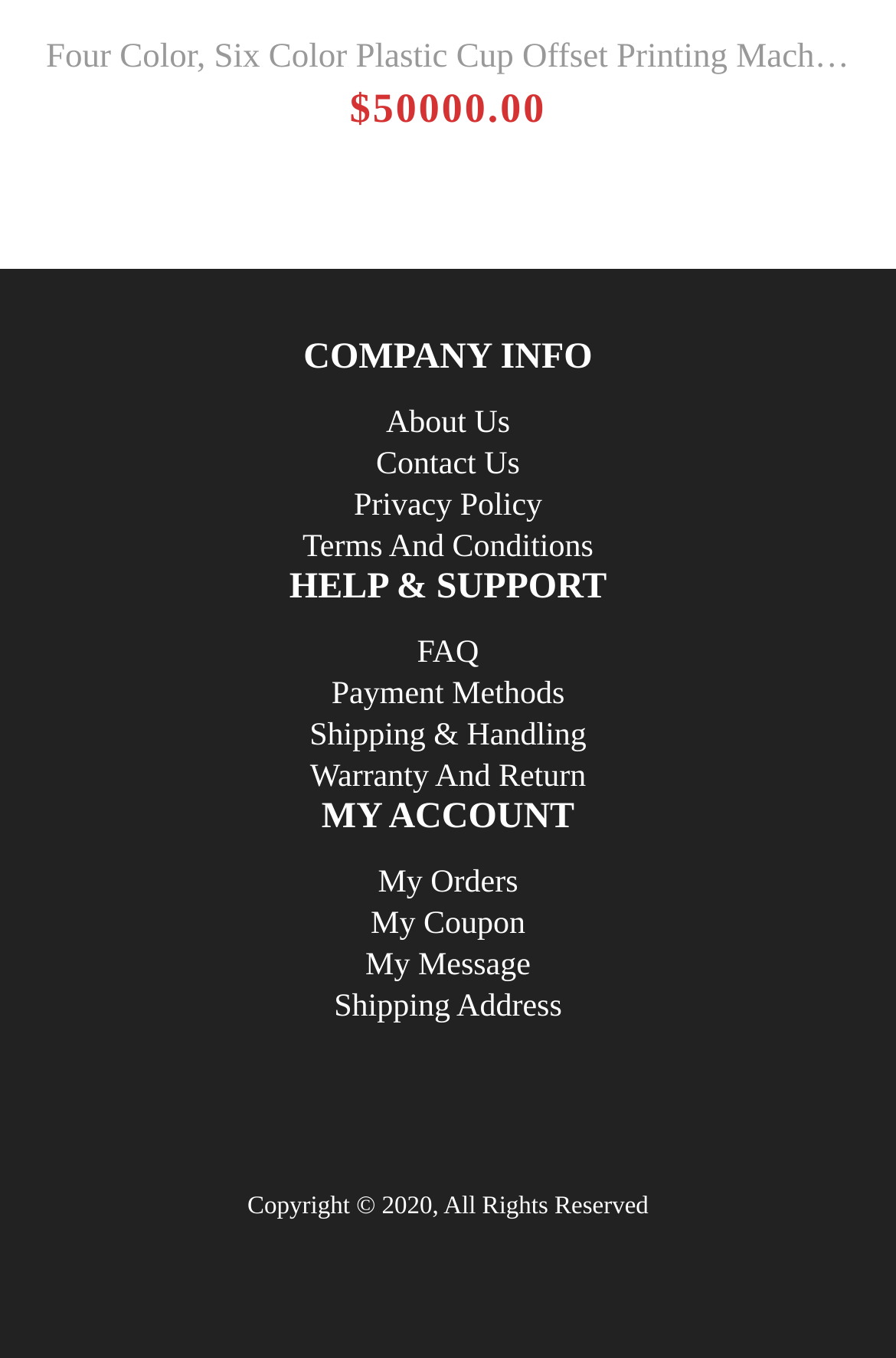Identify the bounding box coordinates for the region to click in order to carry out this instruction: "check warranty and return policy". Provide the coordinates using four float numbers between 0 and 1, formatted as [left, top, right, bottom].

[0.346, 0.543, 0.654, 0.602]